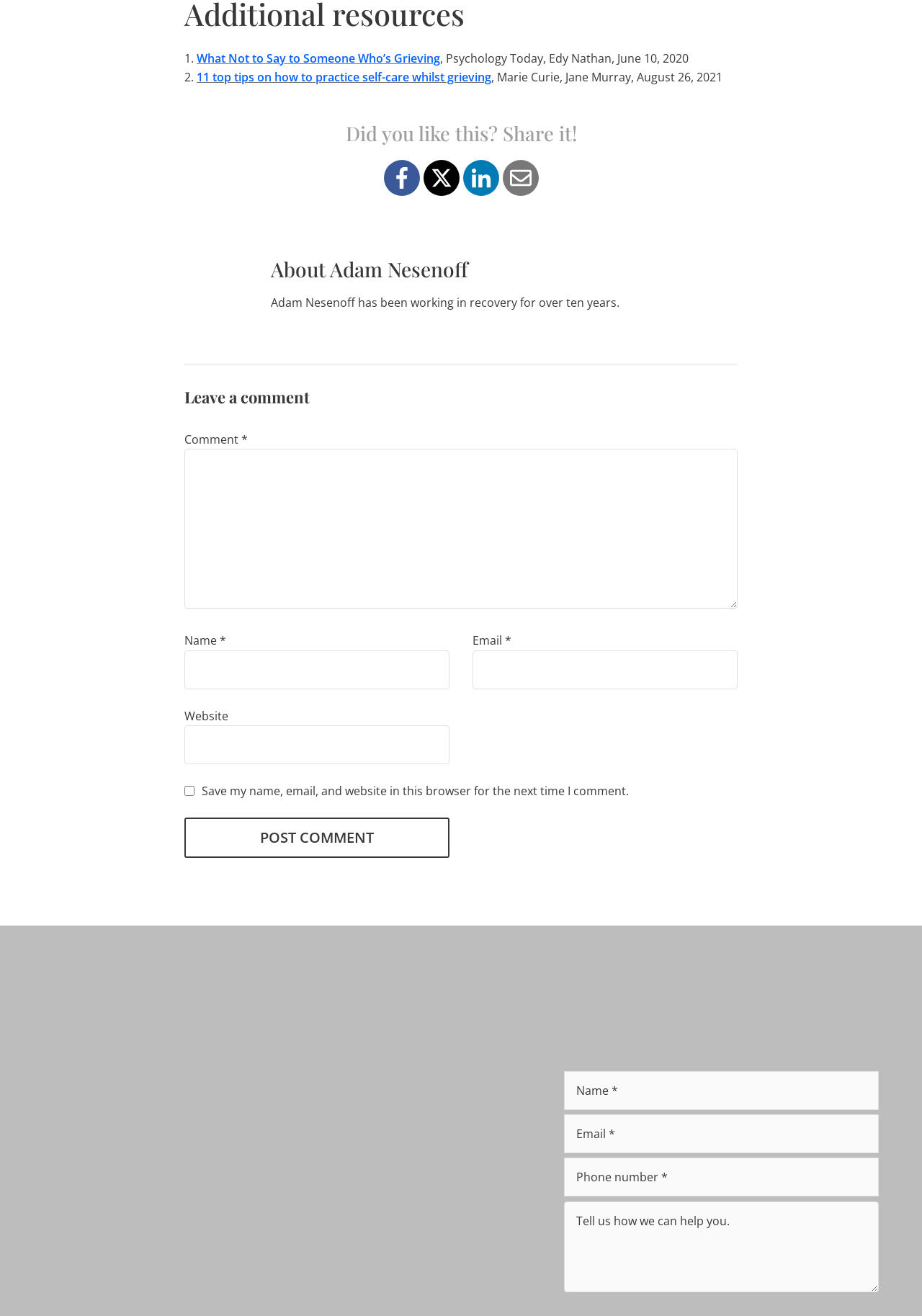Determine the bounding box of the UI component based on this description: "parent_node: Name * name="author"". The bounding box coordinates should be four float values between 0 and 1, i.e., [left, top, right, bottom].

[0.2, 0.494, 0.488, 0.524]